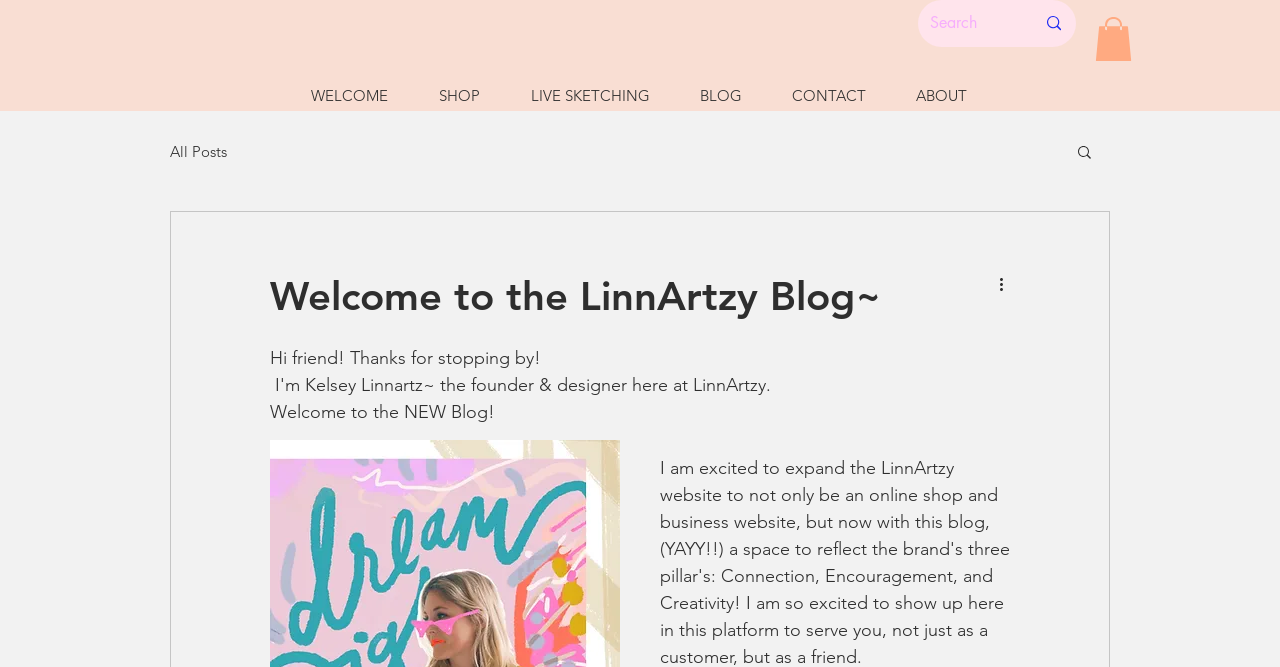Provide the bounding box coordinates of the UI element that matches the description: "aria-label="Search" name="q" placeholder="Search"".

[0.727, 0.0, 0.785, 0.07]